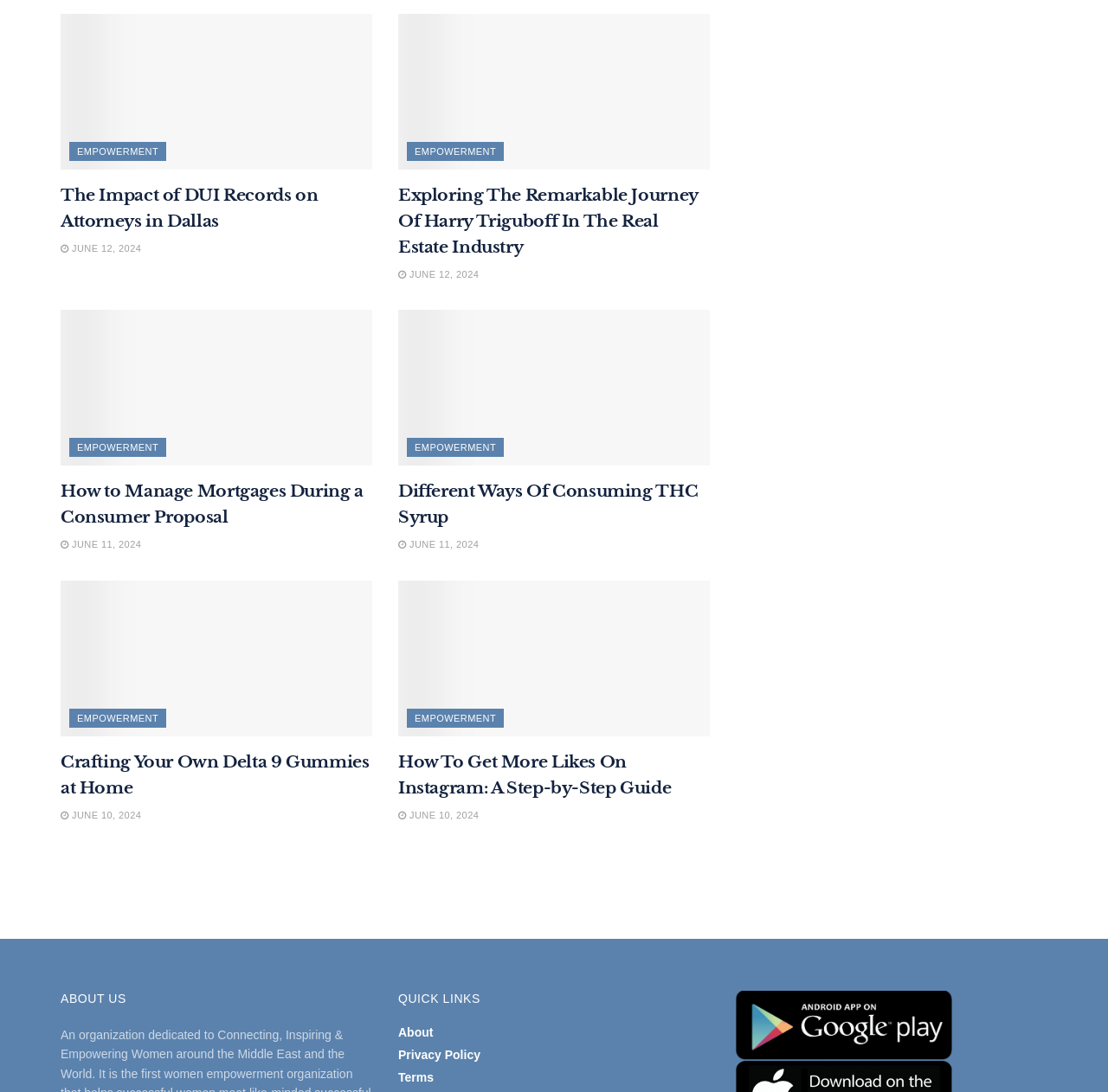Identify the bounding box of the HTML element described here: "June 12, 2024". Provide the coordinates as four float numbers between 0 and 1: [left, top, right, bottom].

[0.055, 0.223, 0.128, 0.232]